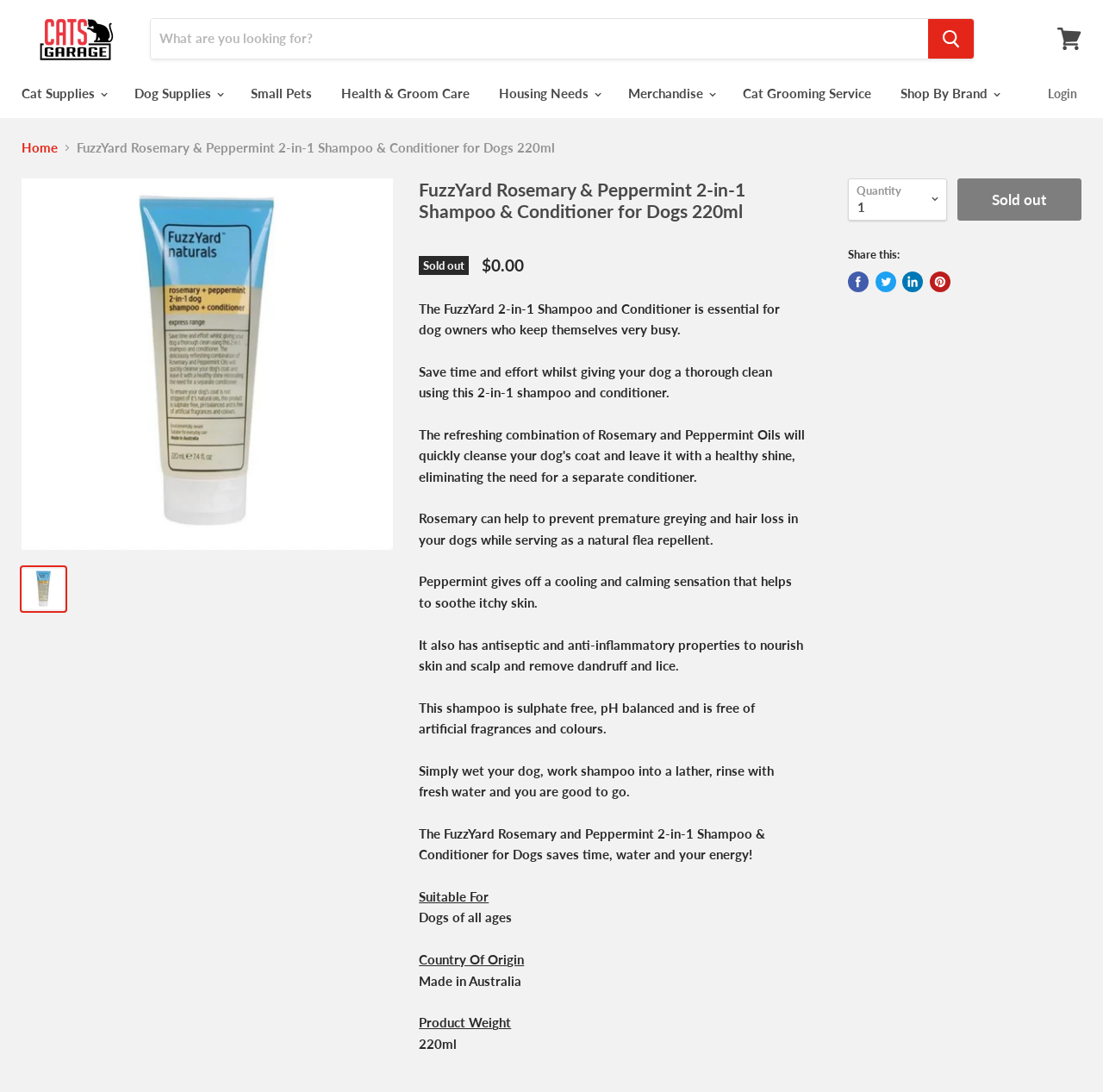Specify the bounding box coordinates of the area to click in order to execute this command: 'Search for a product'. The coordinates should consist of four float numbers ranging from 0 to 1, and should be formatted as [left, top, right, bottom].

[0.137, 0.017, 0.841, 0.054]